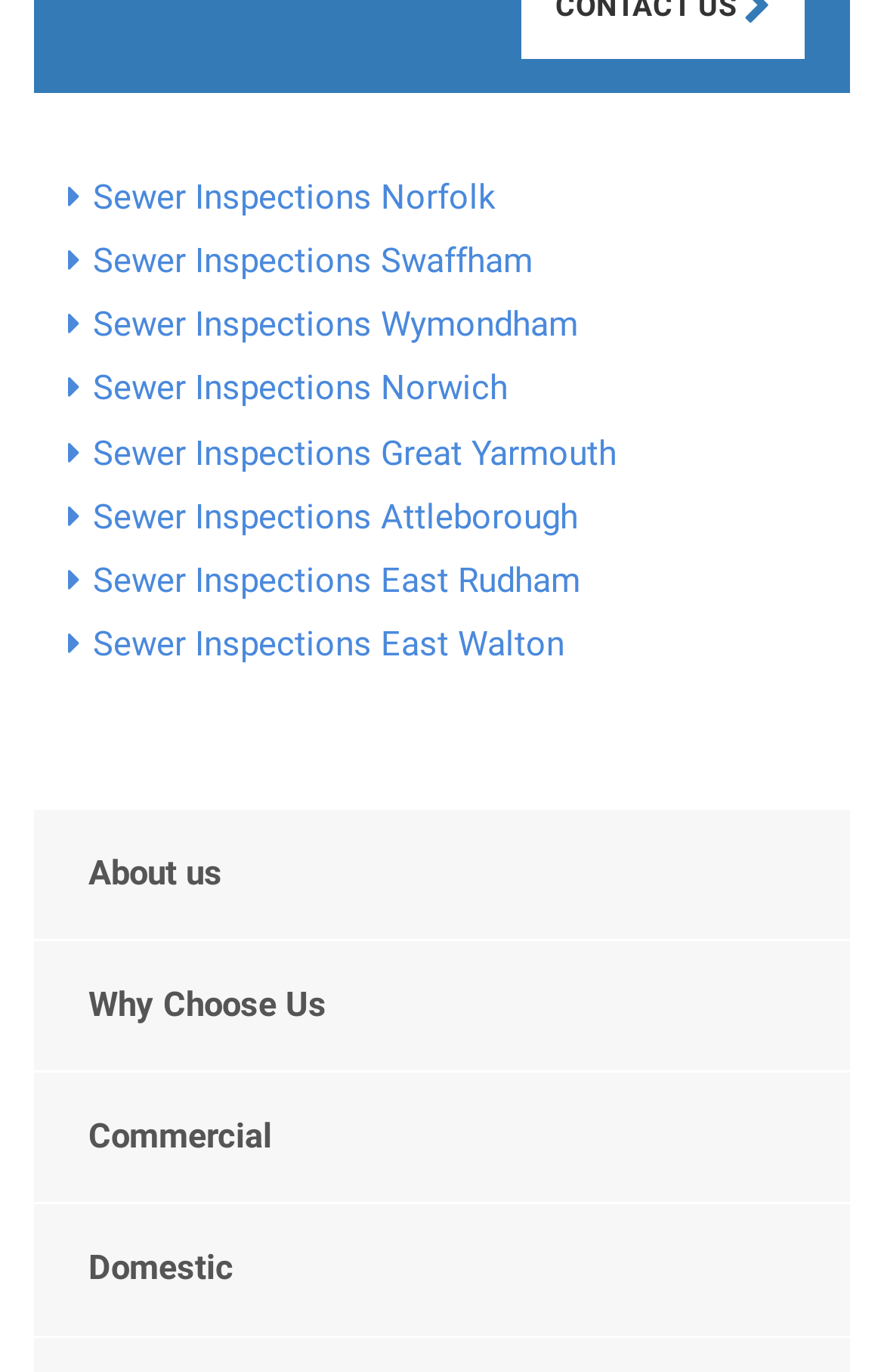What is the last link on the webpage?
Kindly offer a detailed explanation using the data available in the image.

The last link on the webpage is 'Domestic', which is located at the bottom of the webpage with a bounding box coordinate of [0.038, 0.878, 0.962, 0.973].